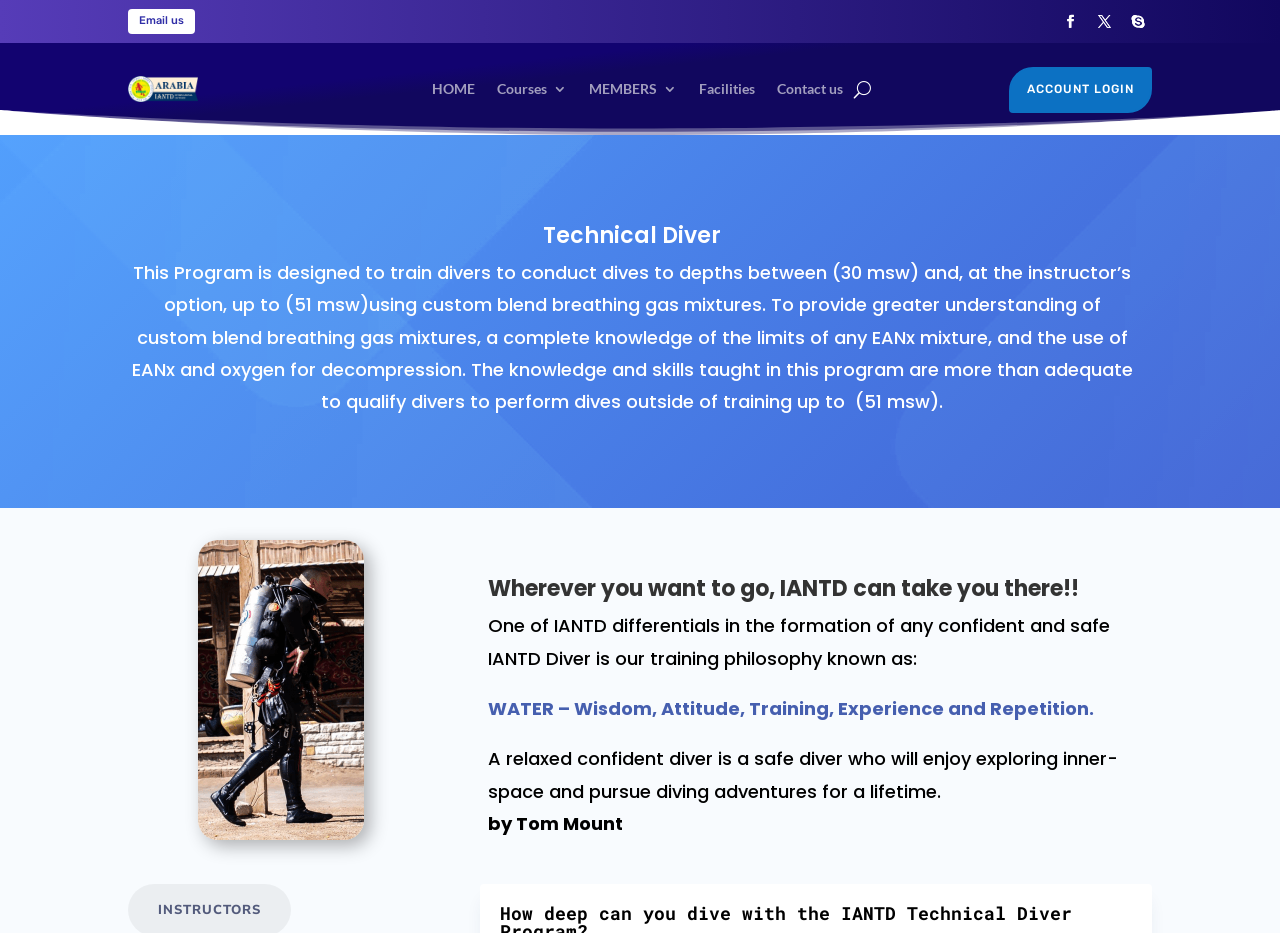Determine the bounding box coordinates of the element that should be clicked to execute the following command: "Email us".

[0.1, 0.009, 0.152, 0.036]